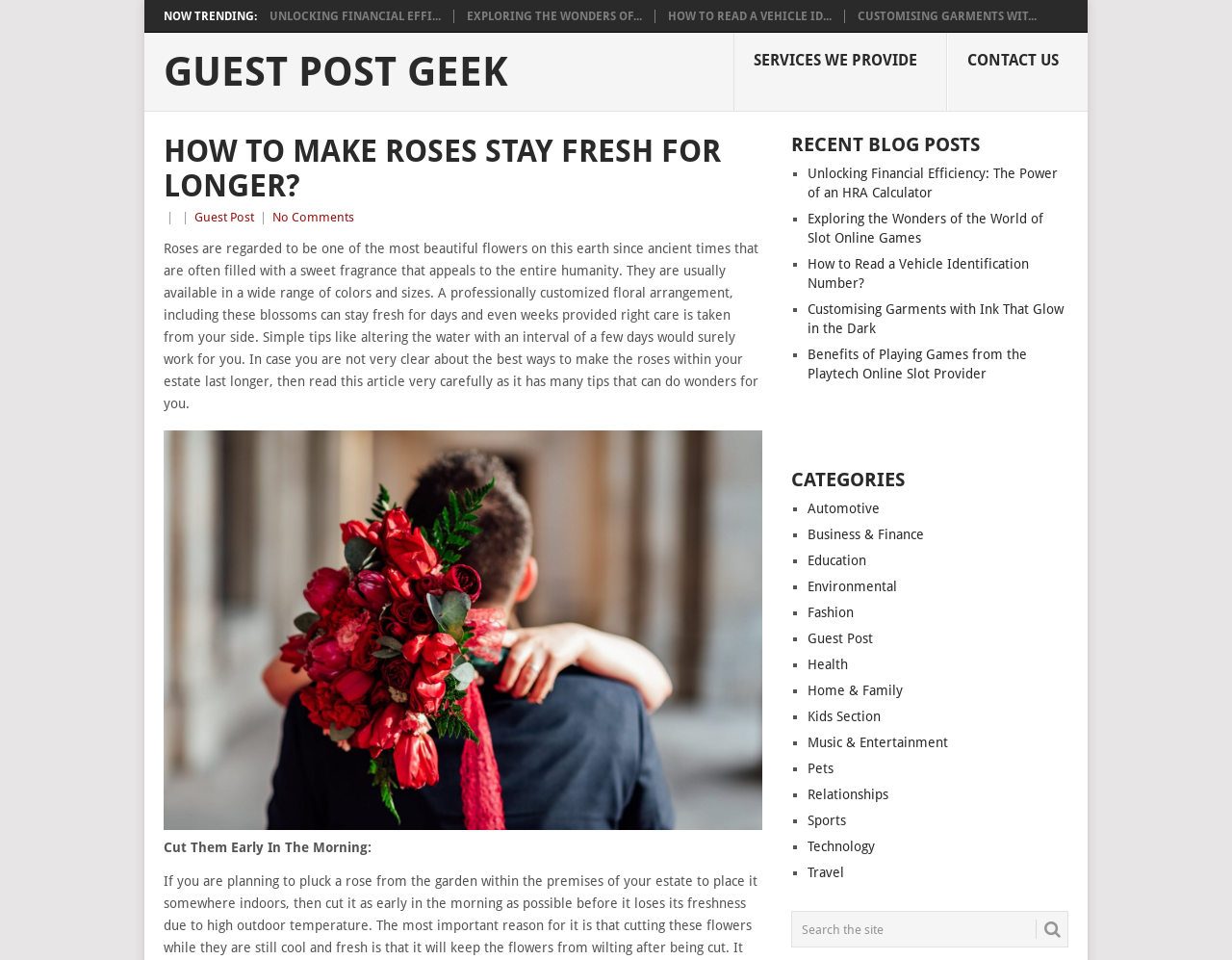Please find and report the primary heading text from the webpage.

HOW TO MAKE ROSES STAY FRESH FOR LONGER?